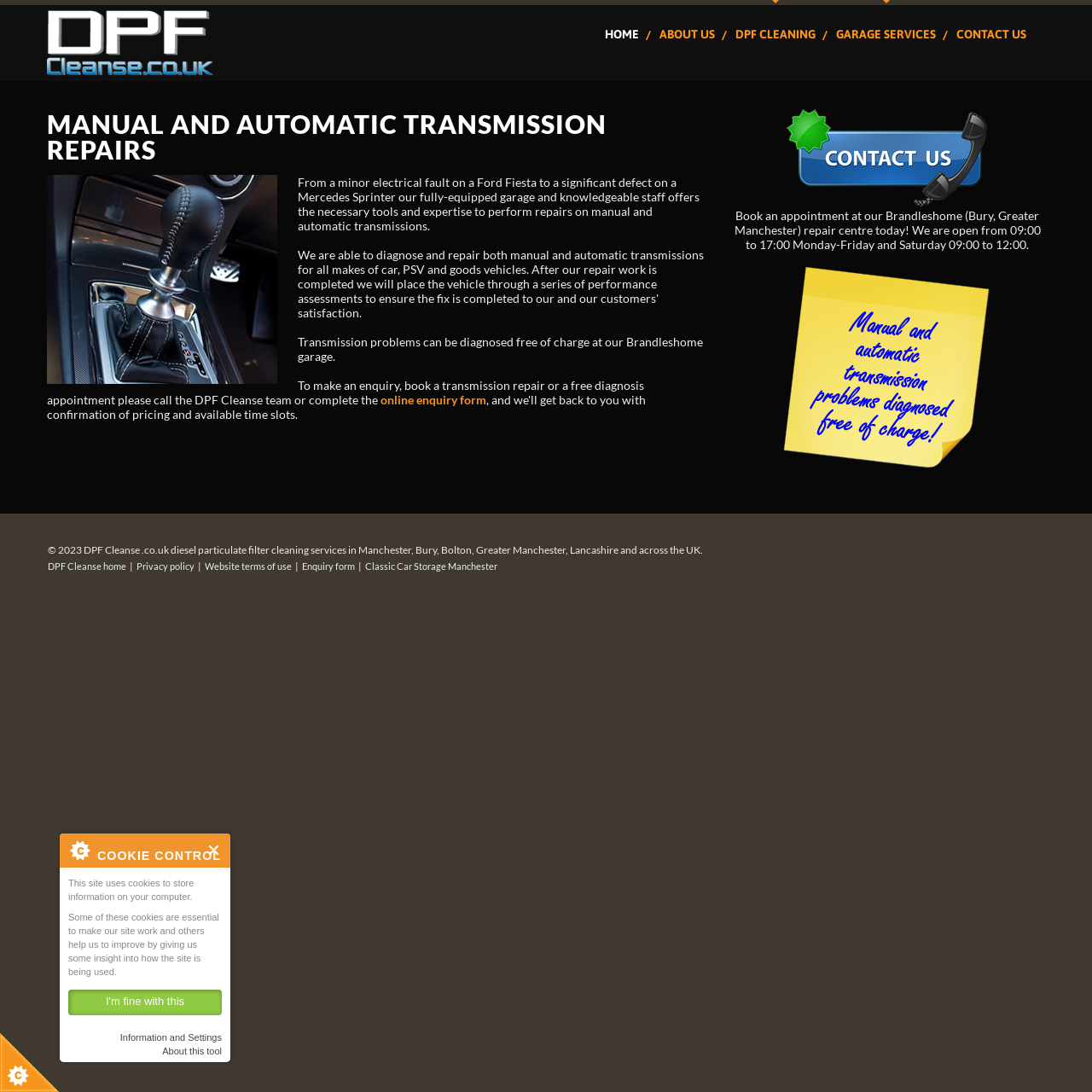Respond with a single word or phrase to the following question: What is the purpose of the free diagnosis appointment?

To diagnose transmission problems